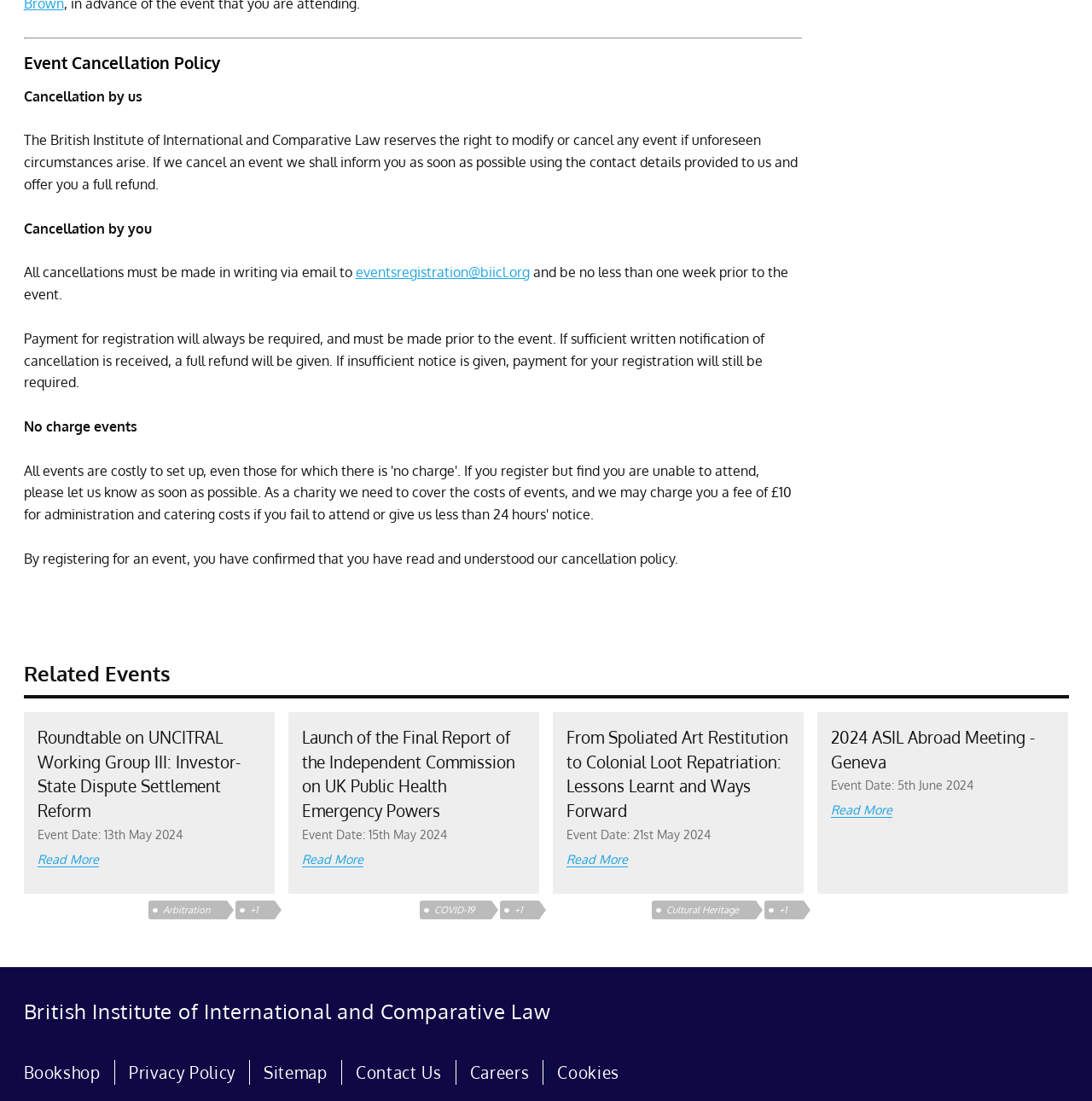What are the categories of events listed?
Please provide a detailed and thorough answer to the question.

The categories of events listed are Arbitration, COVID-19, and Cultural Heritage, which are mentioned as links next to the related events.